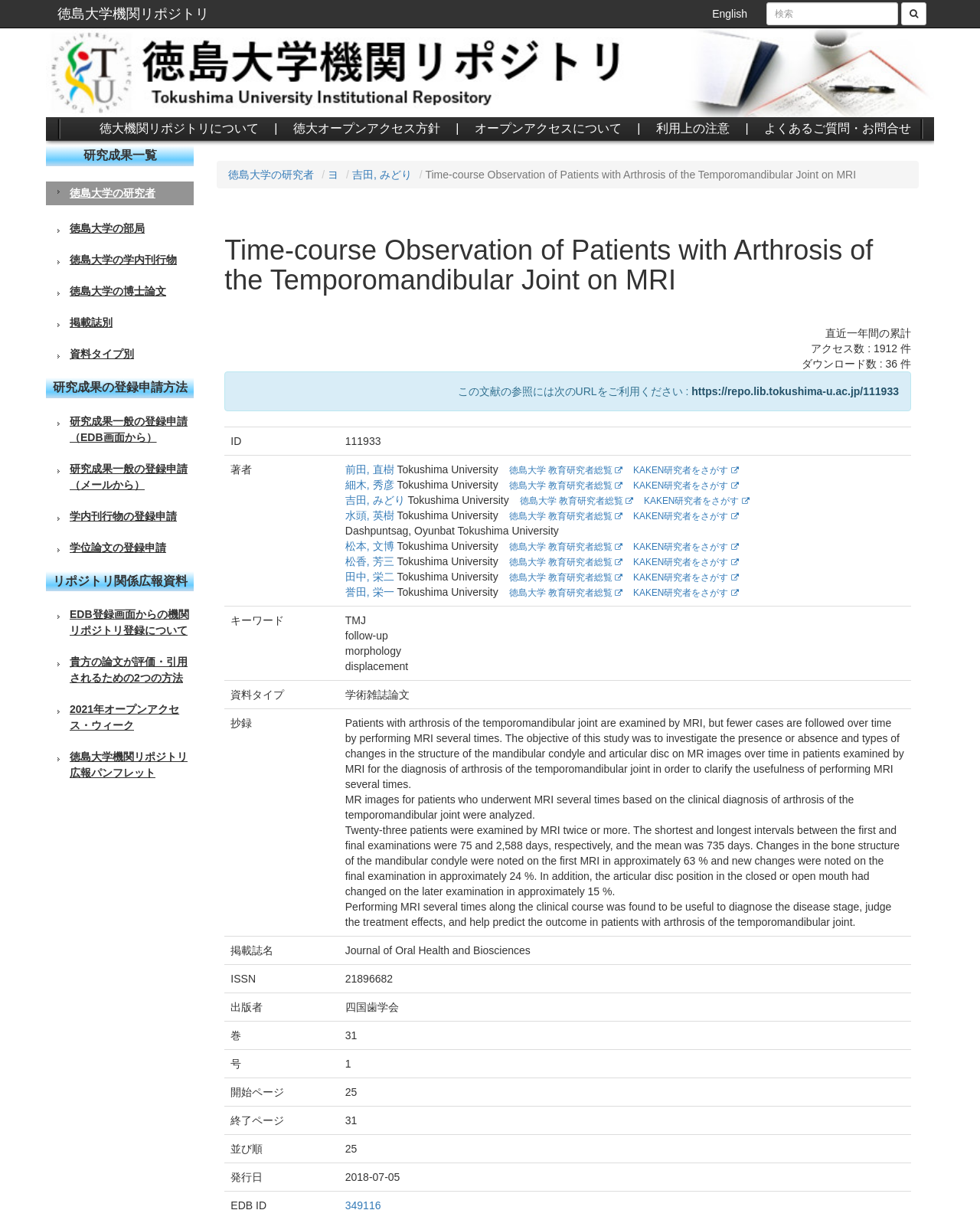Show the bounding box coordinates for the element that needs to be clicked to execute the following instruction: "view research achievements". Provide the coordinates in the form of four float numbers between 0 and 1, i.e., [left, top, right, bottom].

[0.085, 0.123, 0.16, 0.133]